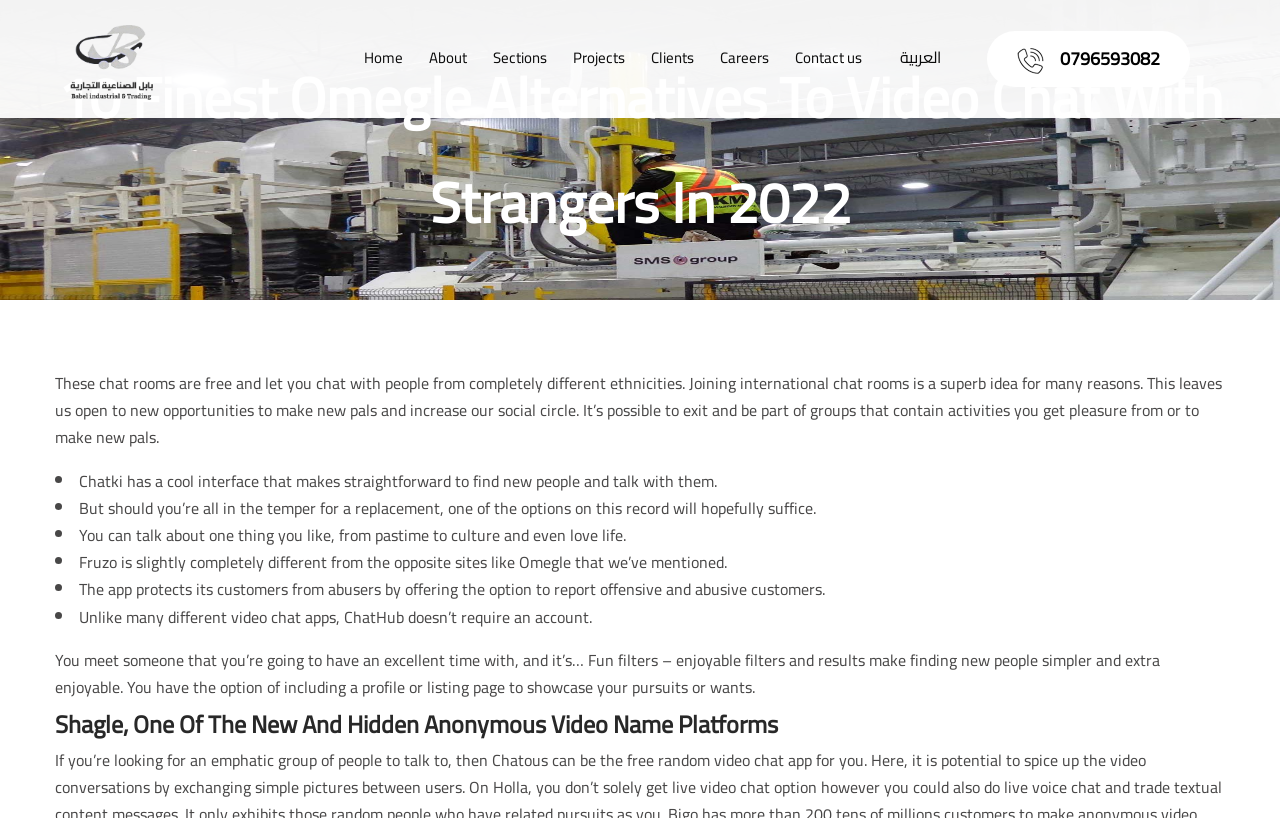Locate the UI element described as follows: "title="Babel Industrial & Trading"". Return the bounding box coordinates as four float numbers between 0 and 1 in the order [left, top, right, bottom].

[0.043, 0.031, 0.132, 0.122]